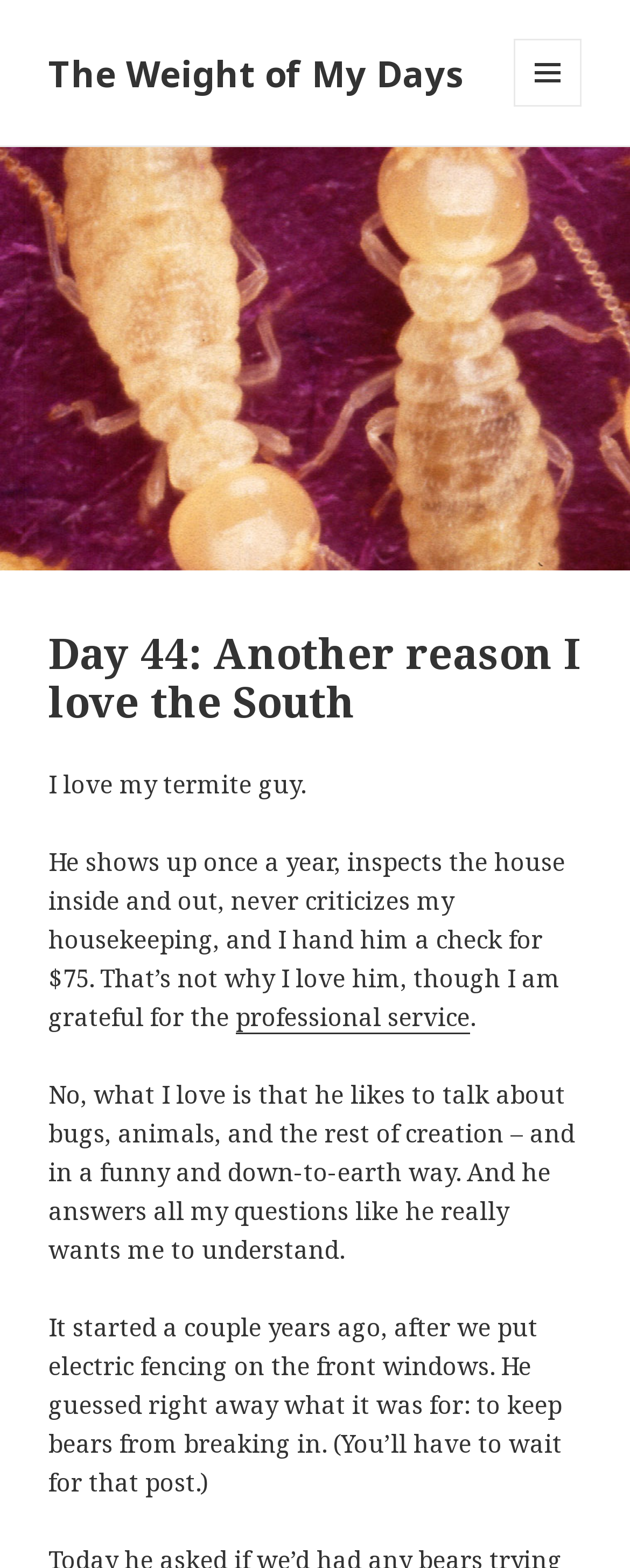Find the bounding box of the web element that fits this description: "The Weight of My Days".

[0.077, 0.031, 0.736, 0.062]